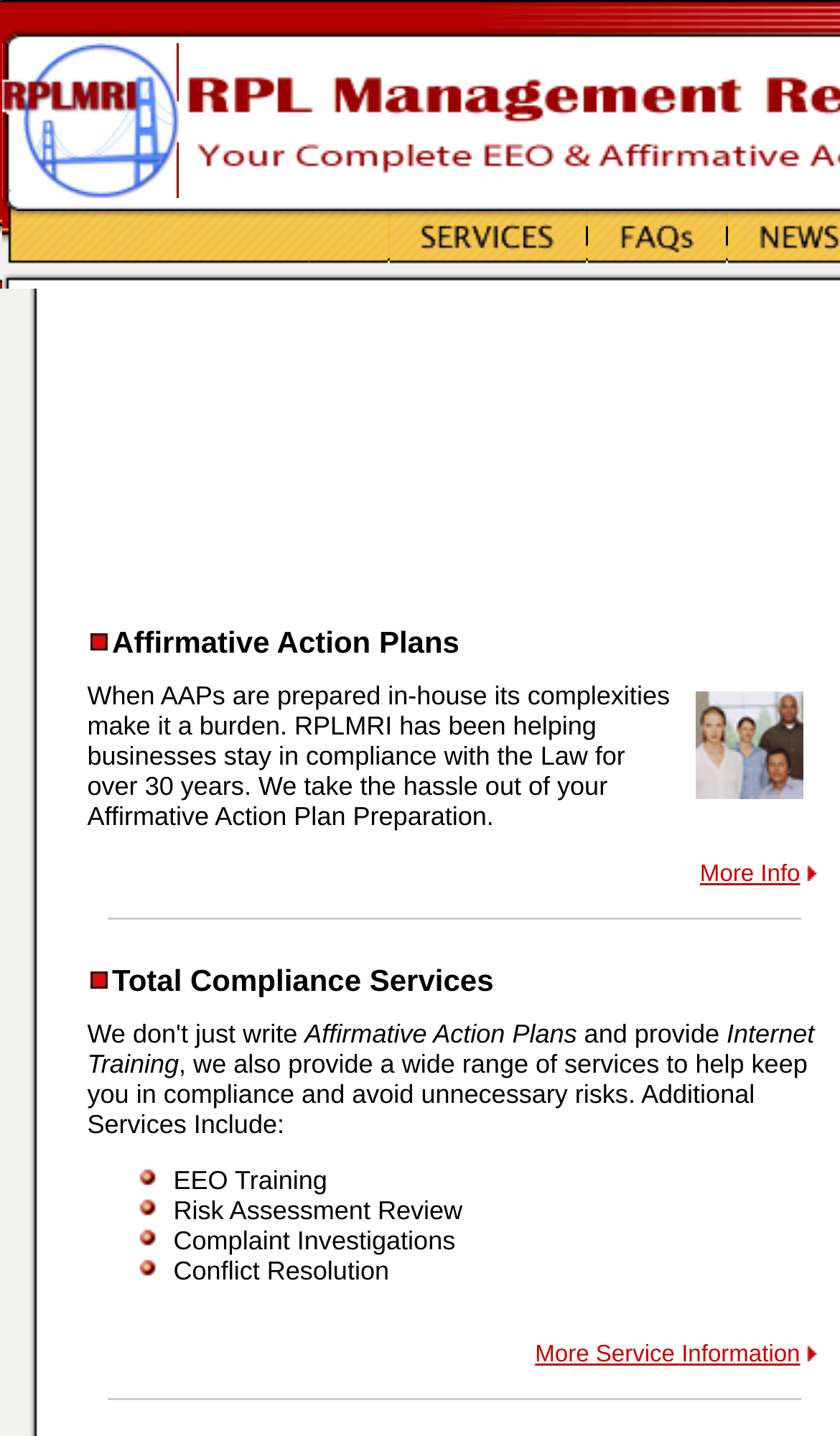Please reply to the following question using a single word or phrase: 
What is the name of the link related to Affirmative Action Plans?

AAP Preparation